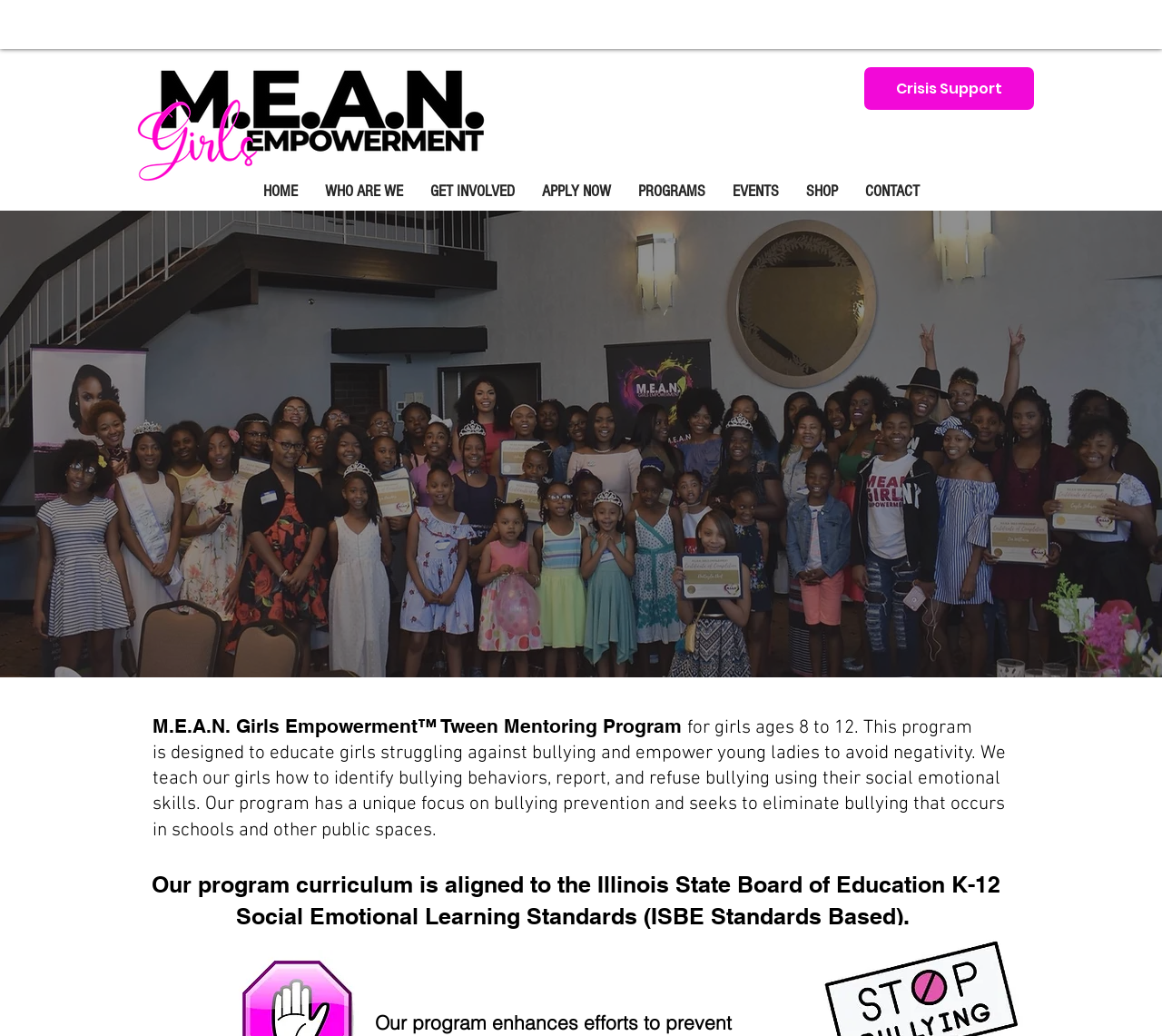What is the purpose of the 'APPLY NOW' link?
Using the image as a reference, answer with just one word or a short phrase.

To apply for the program